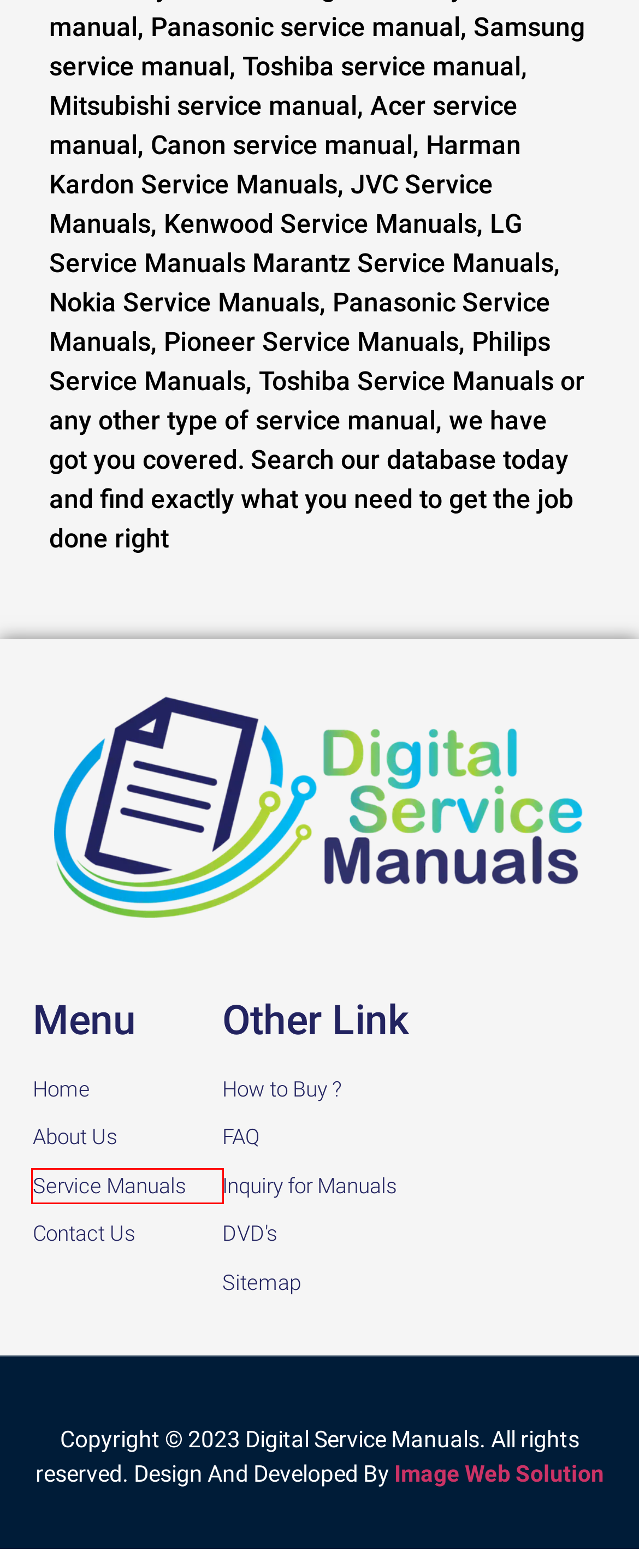Using the screenshot of a webpage with a red bounding box, pick the webpage description that most accurately represents the new webpage after the element inside the red box is clicked. Here are the candidates:
A. Enquiry for Manuals - Welcome to Digital Service Manual
B. Service Manuals - Welcome to Digital Service Manual
C. Website Designing and Development Company in Ahmedabad, Gujarat, India
D. How to Buy ? - Welcome to Digital Service Manual
E. Service Manuals - Repair Manuals - Digital Service Manuals
F. Contact Us - Welcome to Digital Service Manual
G. FAQ - Welcome to Digital Service Manual
H. DVD's - Welcome to Digital Service Manual

B